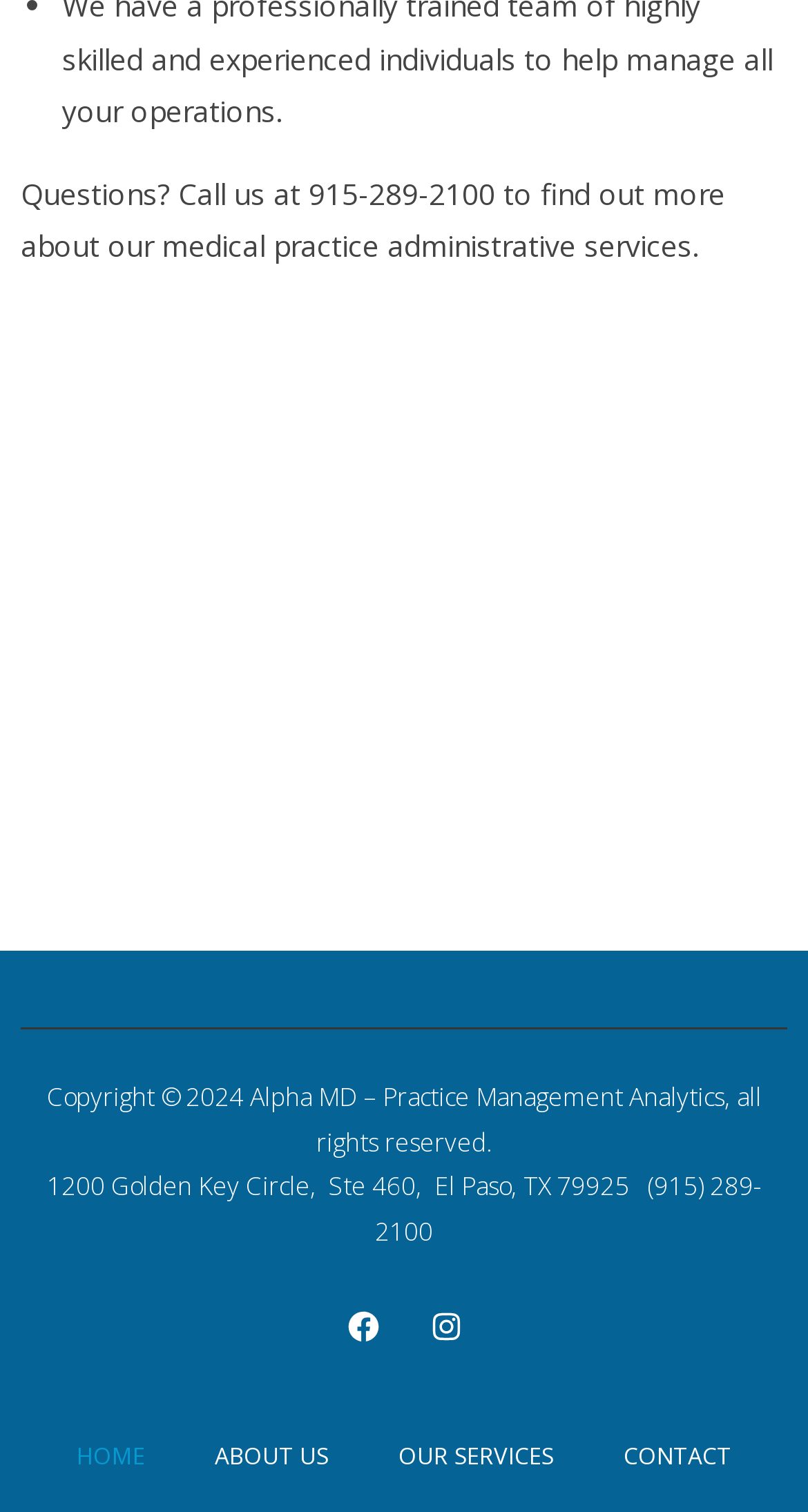Please respond to the question with a concise word or phrase:
What is the address of the medical practice?

1200 Golden Key Circle, Ste 460, El Paso, TX 79925